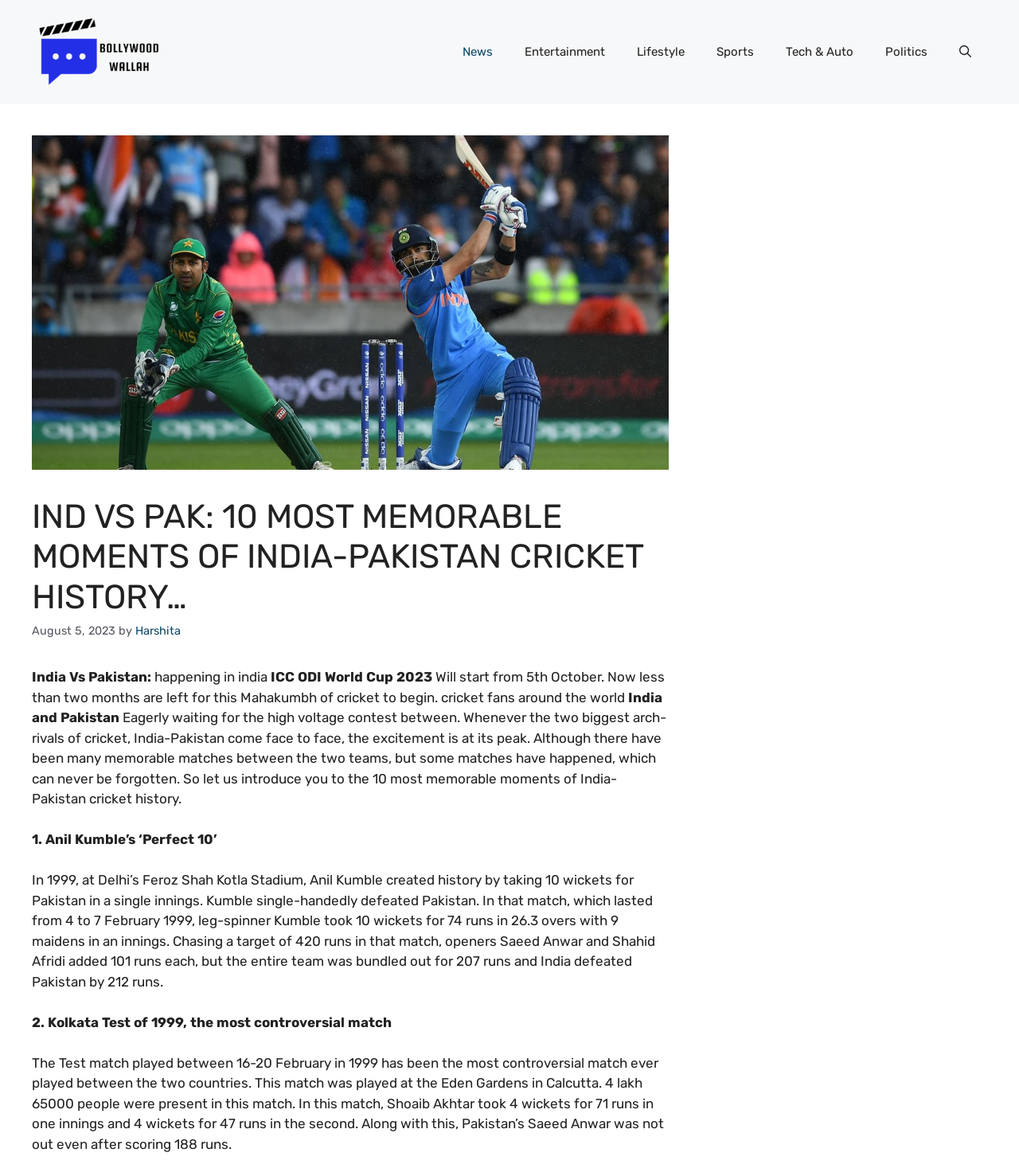Please identify the bounding box coordinates of the element I need to click to follow this instruction: "Visit the 'Entertainment' section".

[0.499, 0.024, 0.609, 0.064]